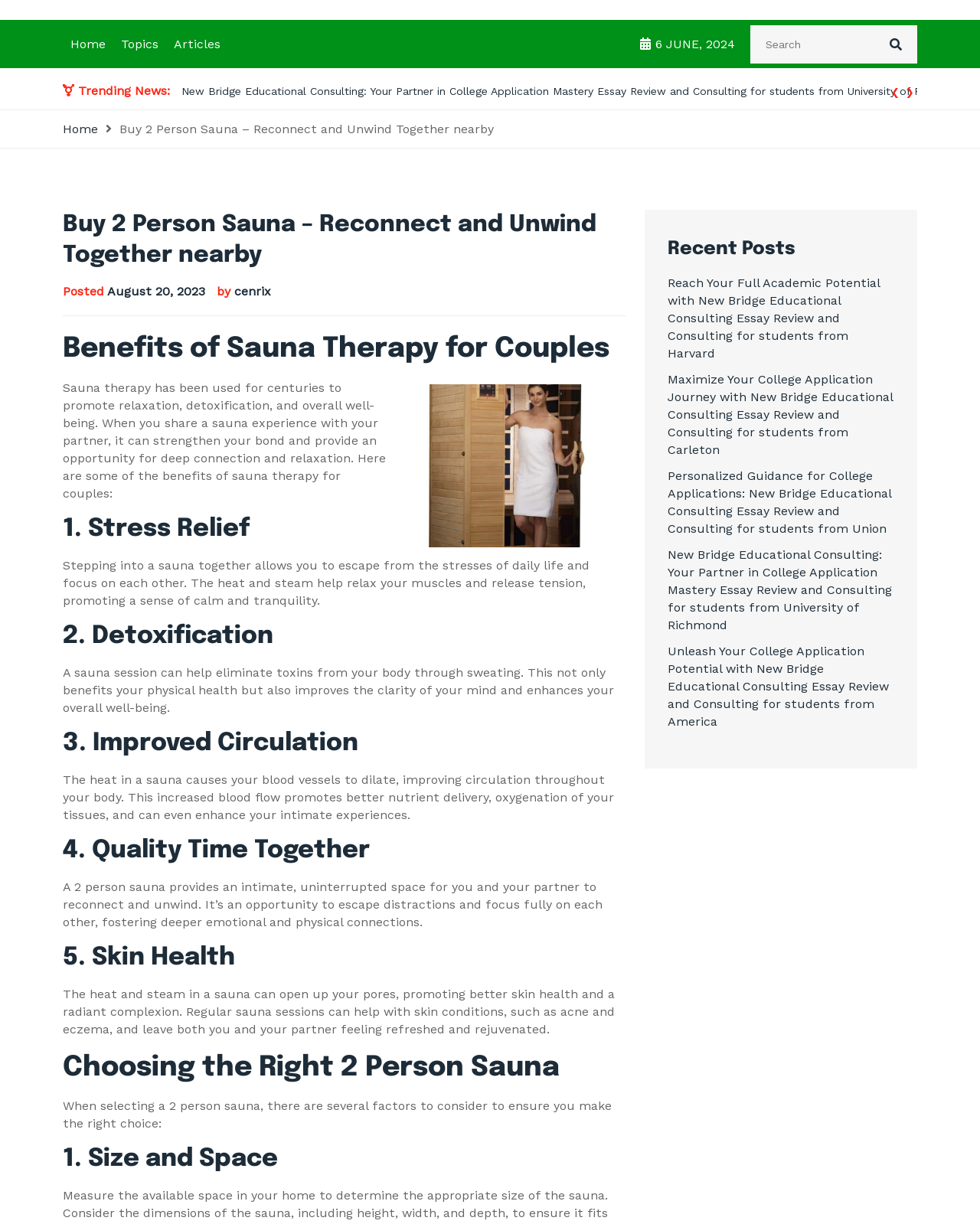What are the benefits of sauna therapy?
Please provide a comprehensive and detailed answer to the question.

The article lists several benefits of sauna therapy, including stress relief, detoxification, improved circulation, quality time together, and skin health. These benefits are discussed in detail throughout the article.